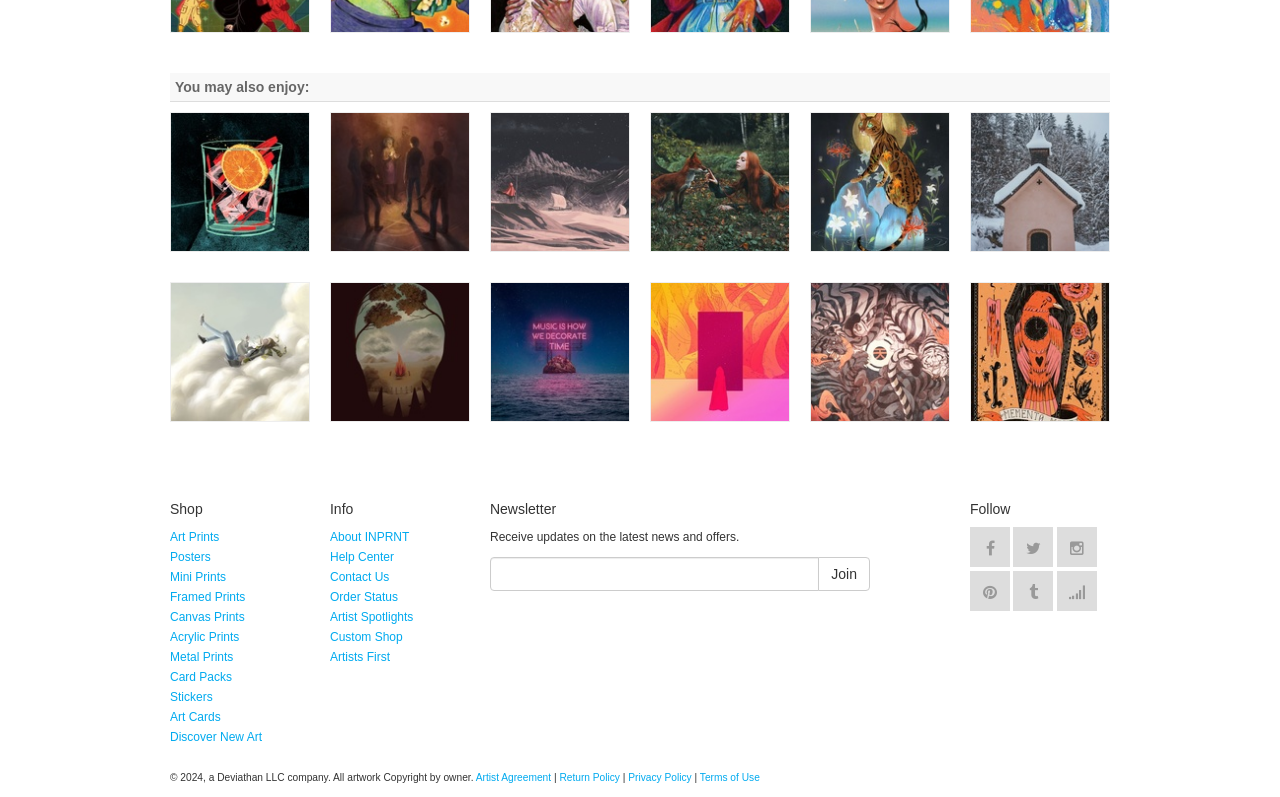What is the purpose of the 'Newsletter' section?
Please use the image to deliver a detailed and complete answer.

I read the text 'Receive updates on the latest news and offers.' in the 'Newsletter' section, and it appears to be a way for users to sign up to receive updates on the latest news and offers.